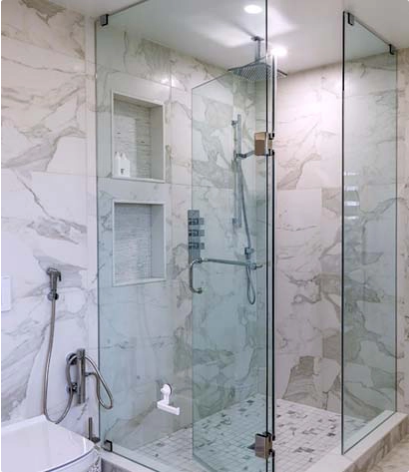What is the purpose of the built-in niches?
We need a detailed and exhaustive answer to the question. Please elaborate.

The built-in niches within the wall are likely intended for storage, specifically for toiletries, indicating thoughtful design tailored for functionality.